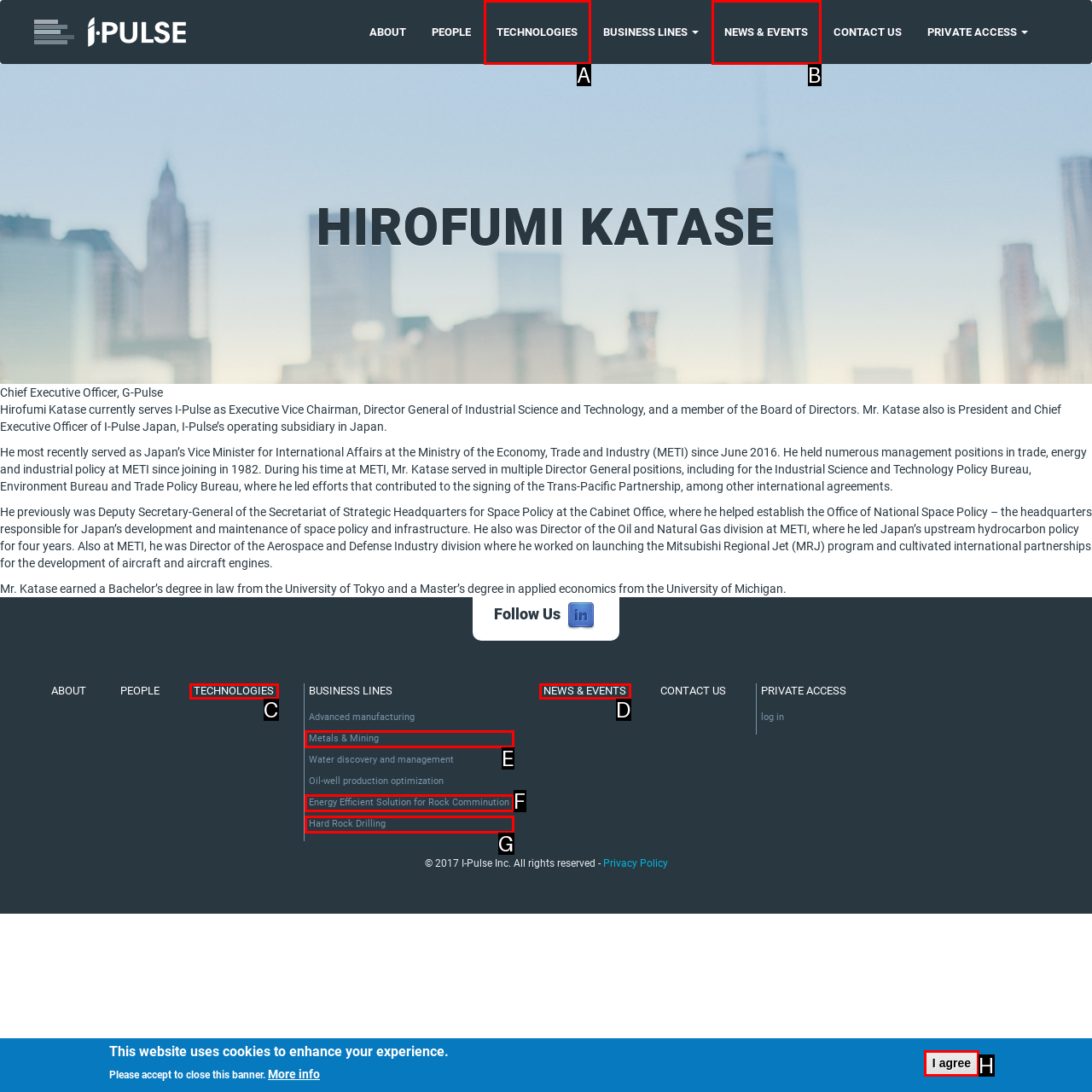Which option aligns with the description: News & Events? Respond by selecting the correct letter.

B